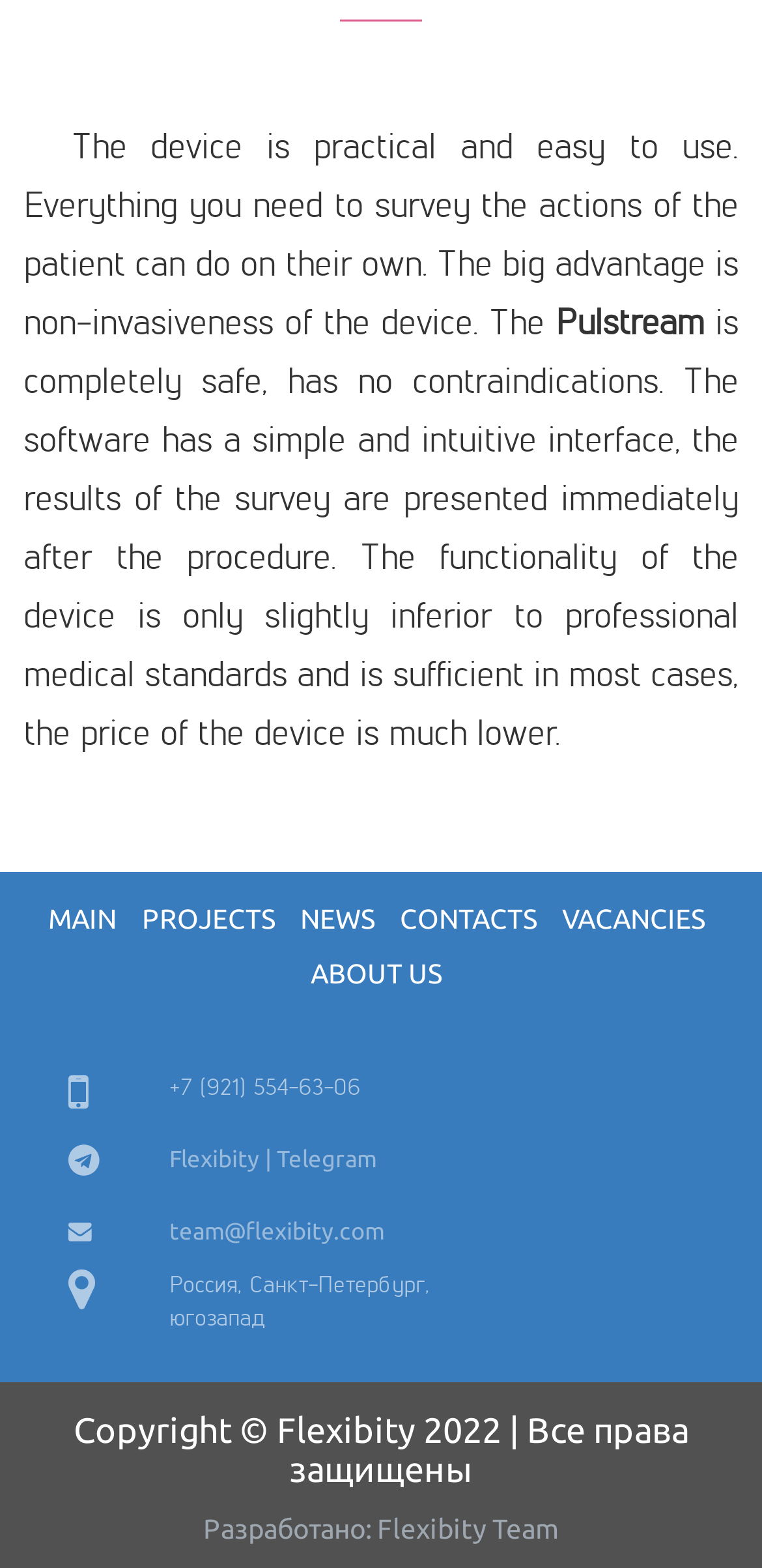Determine the bounding box for the HTML element described here: "Flexibity | Telegram". The coordinates should be given as [left, top, right, bottom] with each number being a float between 0 and 1.

[0.222, 0.728, 0.765, 0.749]